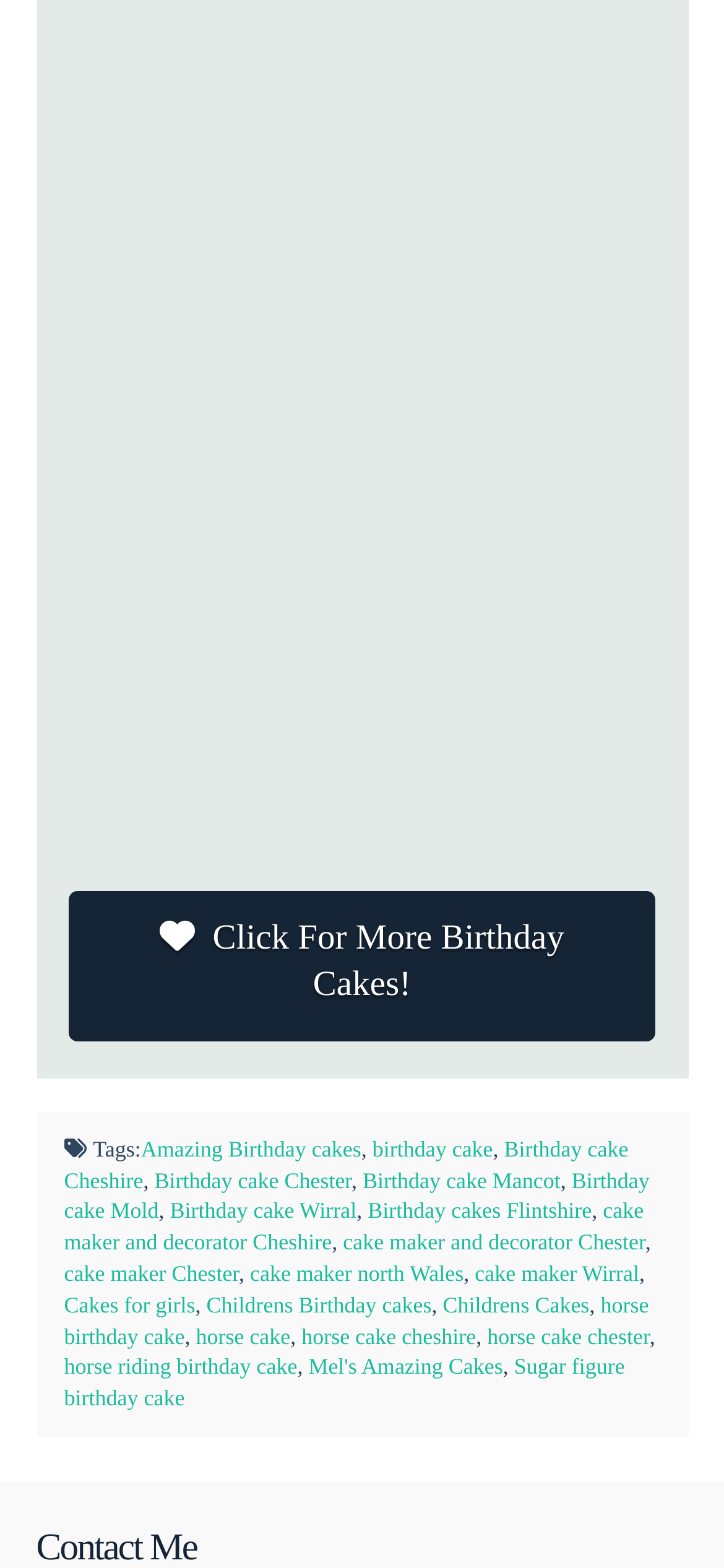How many tags are mentioned in the footer section?
Provide an in-depth and detailed explanation in response to the question.

I counted the number of tags mentioned in the footer section by looking at the links and StaticText elements with OCR text containing keywords like 'Amazing Birthday cakes', 'birthday cake', 'cake maker', and others. There are multiple tags mentioned.